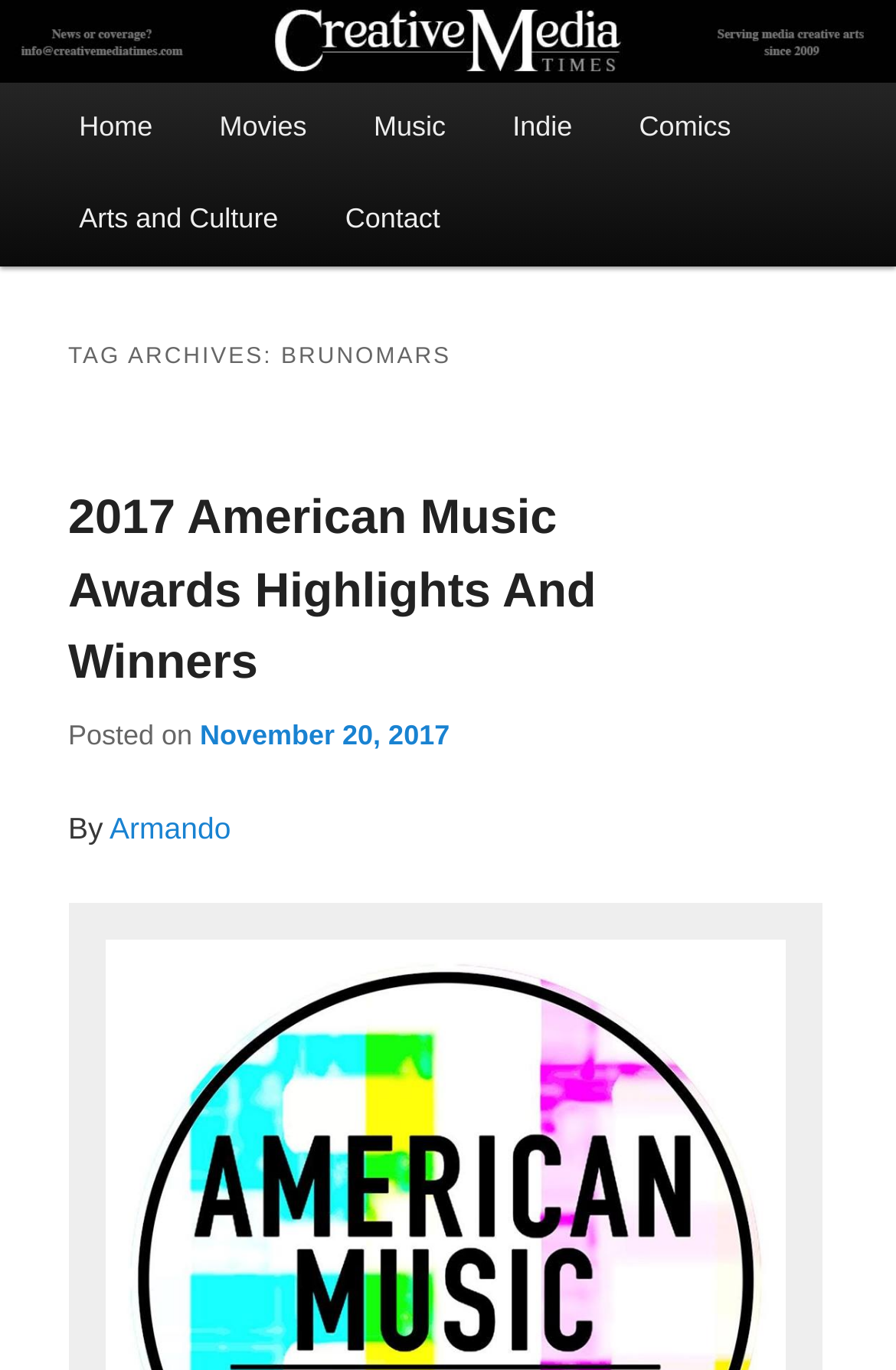Find the bounding box coordinates for the element described here: "Creative Media Times".

[0.076, 0.122, 0.704, 0.168]